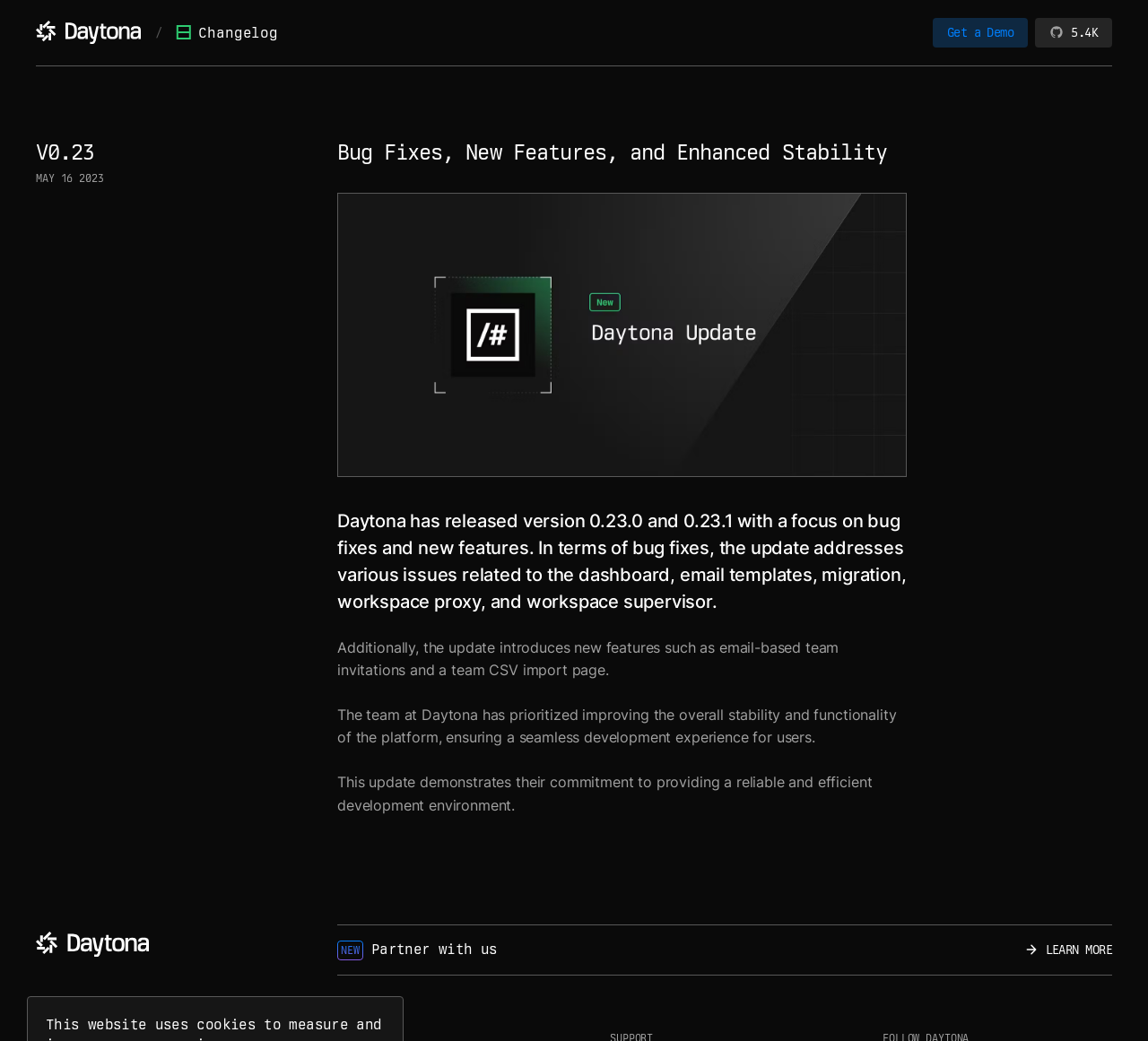What is the text of the webpage's headline?

Bug Fixes, New Features, and Enhanced Stability